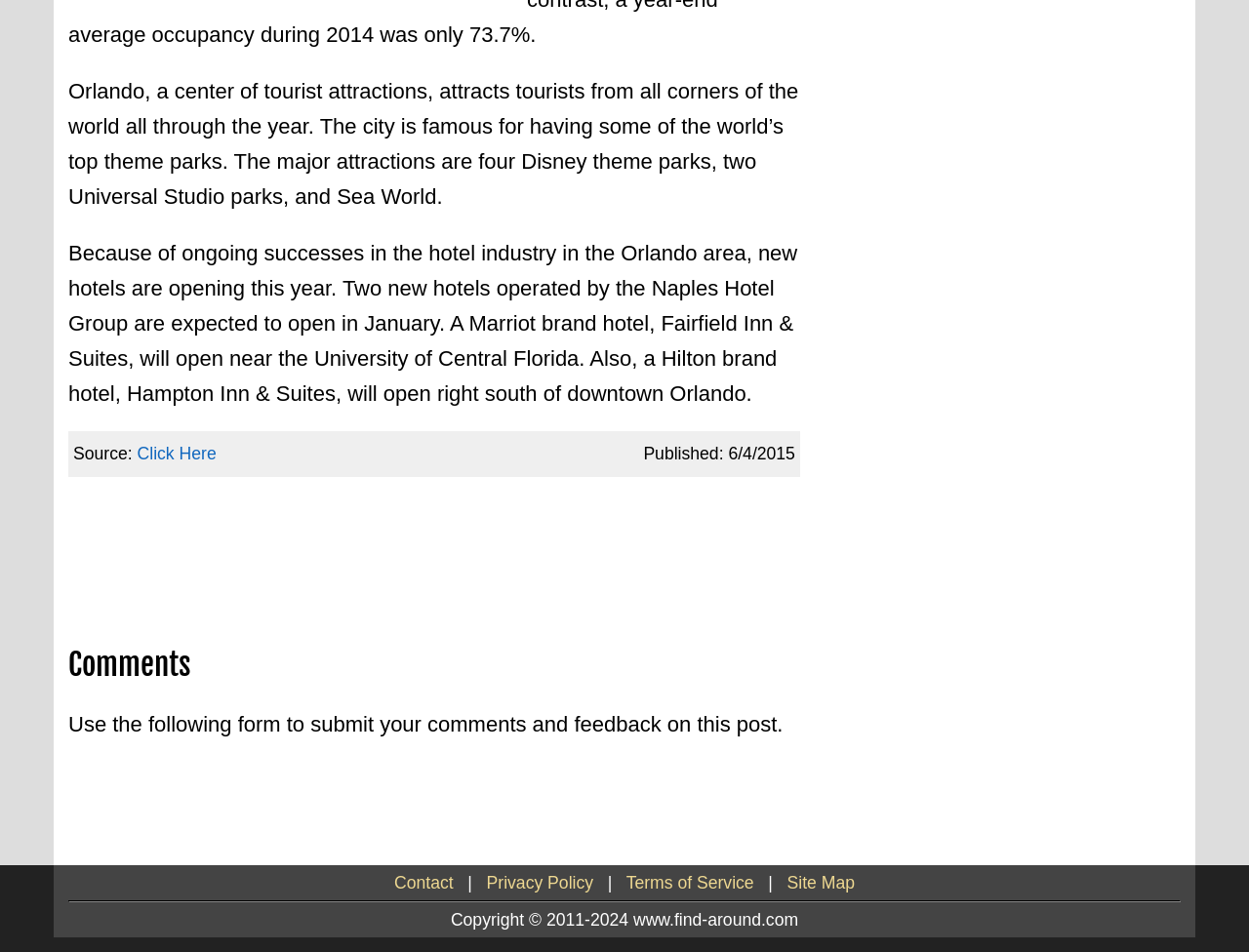Given the description of a UI element: "Contact", identify the bounding box coordinates of the matching element in the webpage screenshot.

[0.316, 0.917, 0.363, 0.938]